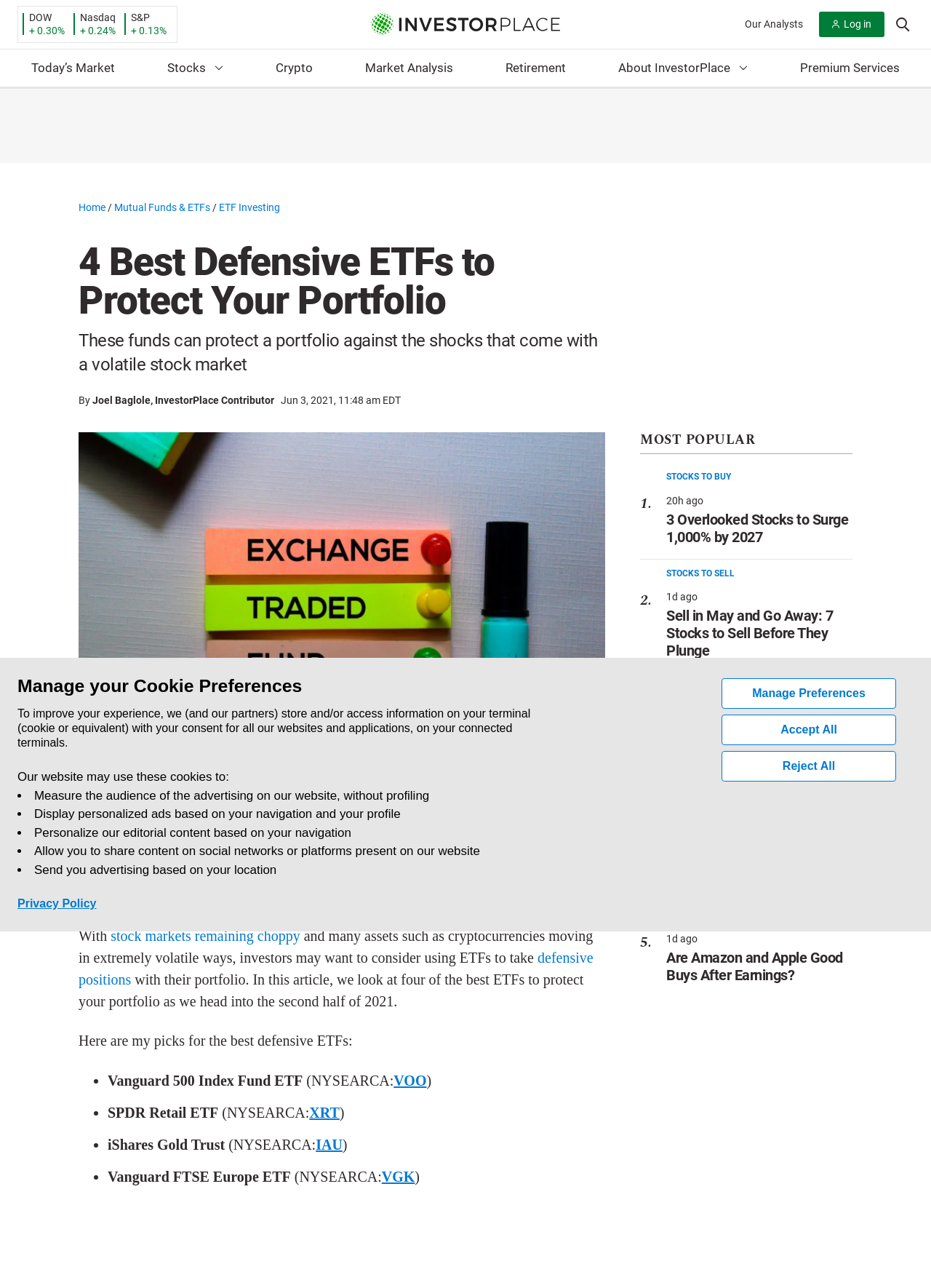Determine the bounding box coordinates of the region that needs to be clicked to achieve the task: "View the 'Today’s Market' page".

[0.02, 0.038, 0.138, 0.069]